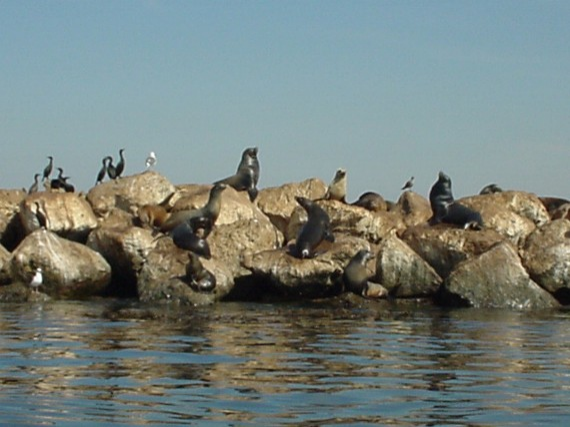Give a detailed account of the visual content in the image.

The image captures a lively scene of sea lions basking on sun-drenched rocks, surrounded by a shimmering ocean. The playful marine mammals, with their sleek bodies and whiskered faces, lounge comfortably atop the rugged stones, some sitting upright while others are sprawled out. In the background, a few cormorants can be seen perched on the rocks, their wings outstretched, taking advantage of the warm sunlight. The clear blue sky provides a serene backdrop to this coastal habitat, reflecting the tranquility of the environment. The gentle waves of the water create a calming atmosphere, making this vibrant tableau a perfect representation of marine life in its natural setting.